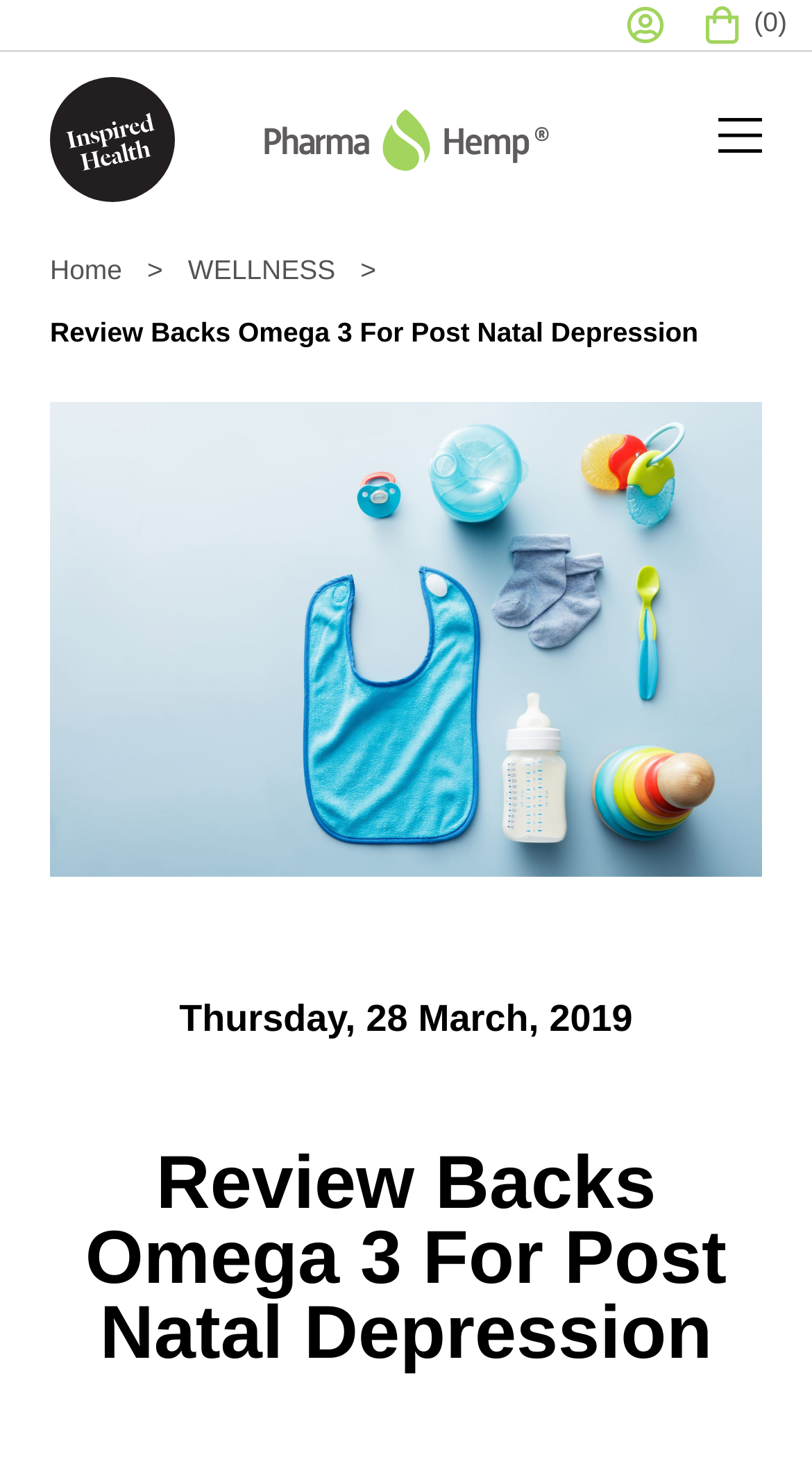What is the category of the article?
Use the information from the screenshot to give a comprehensive response to the question.

I found the category of the article by analyzing the navigation breadcrumbs element located at [0.062, 0.155, 0.938, 0.241] which shows the category as 'WELLNESS'.